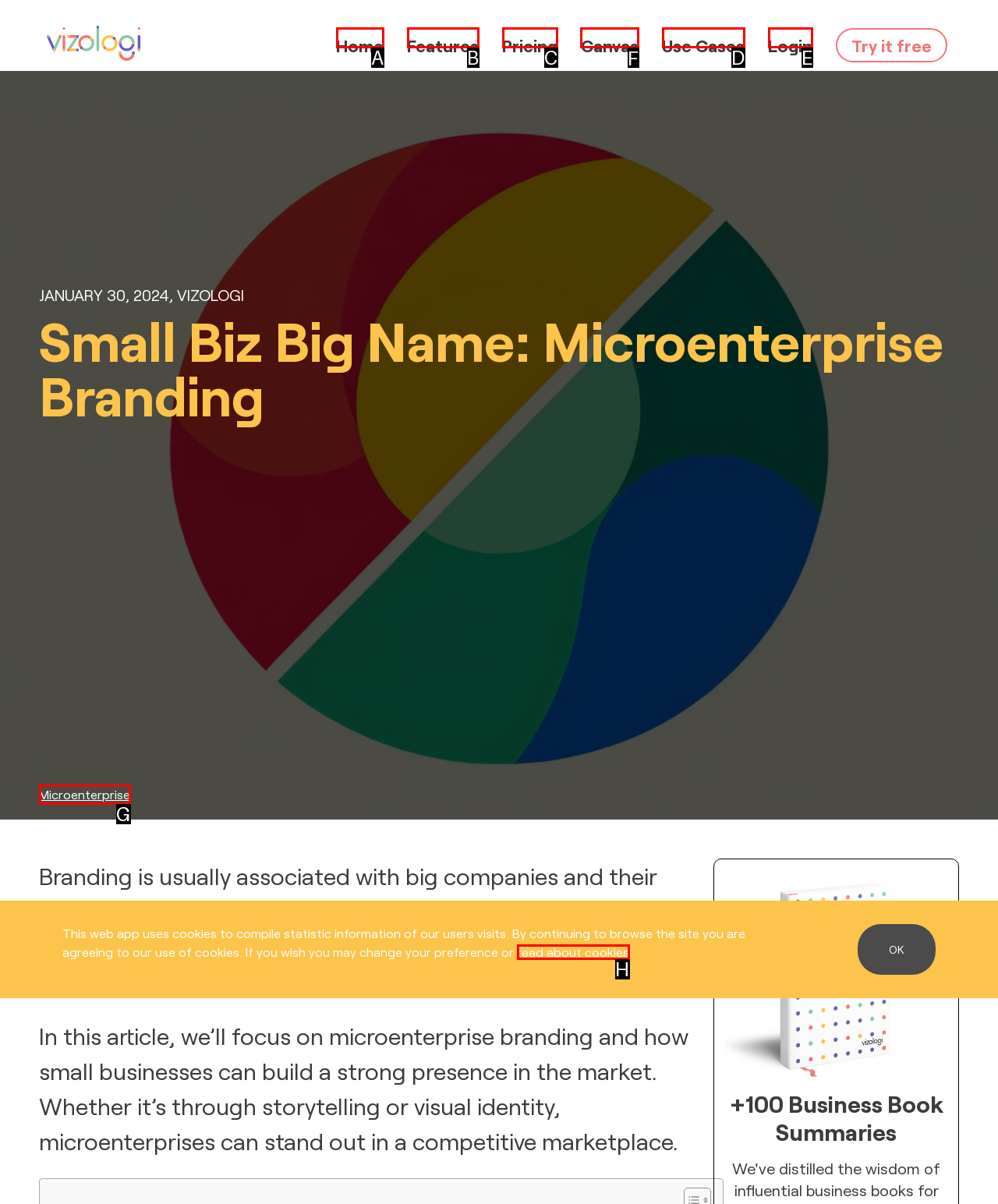Identify the HTML element you need to click to achieve the task: Click the 'Canvas' link. Respond with the corresponding letter of the option.

F